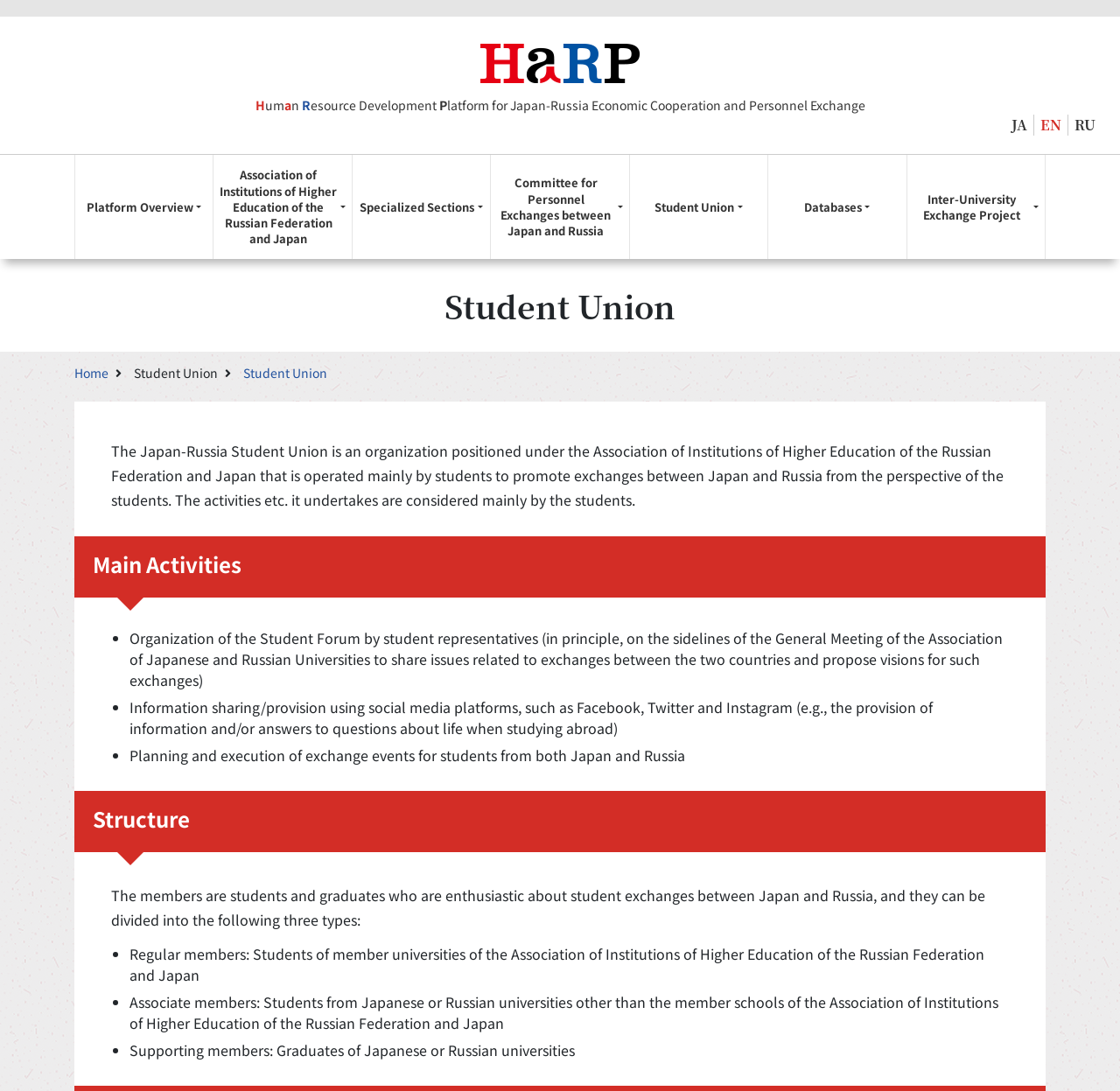Reply to the question with a single word or phrase:
What is the name of the organization?

Student Union